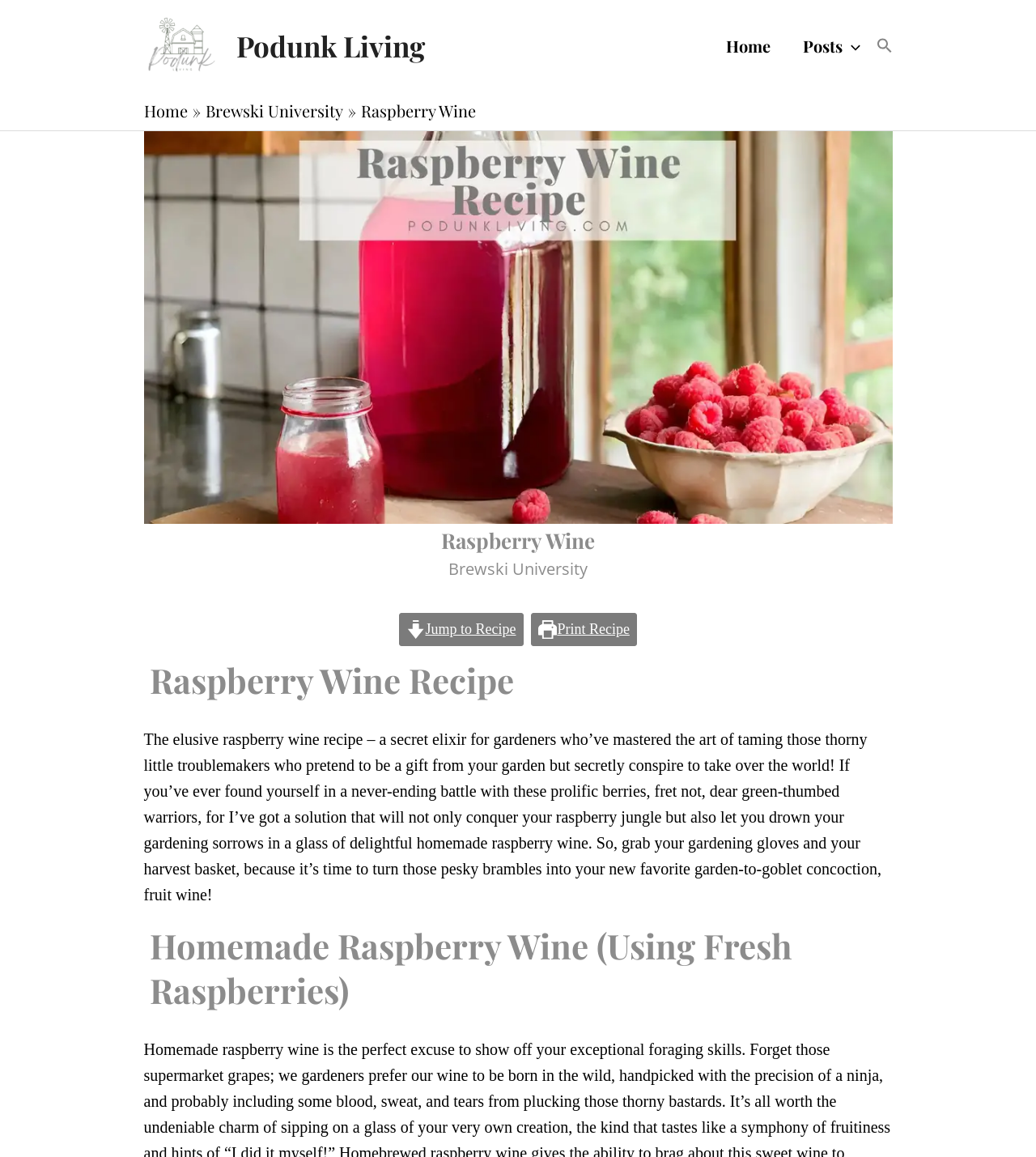Please find and report the bounding box coordinates of the element to click in order to perform the following action: "Click the Log In button". The coordinates should be expressed as four float numbers between 0 and 1, in the format [left, top, right, bottom].

None